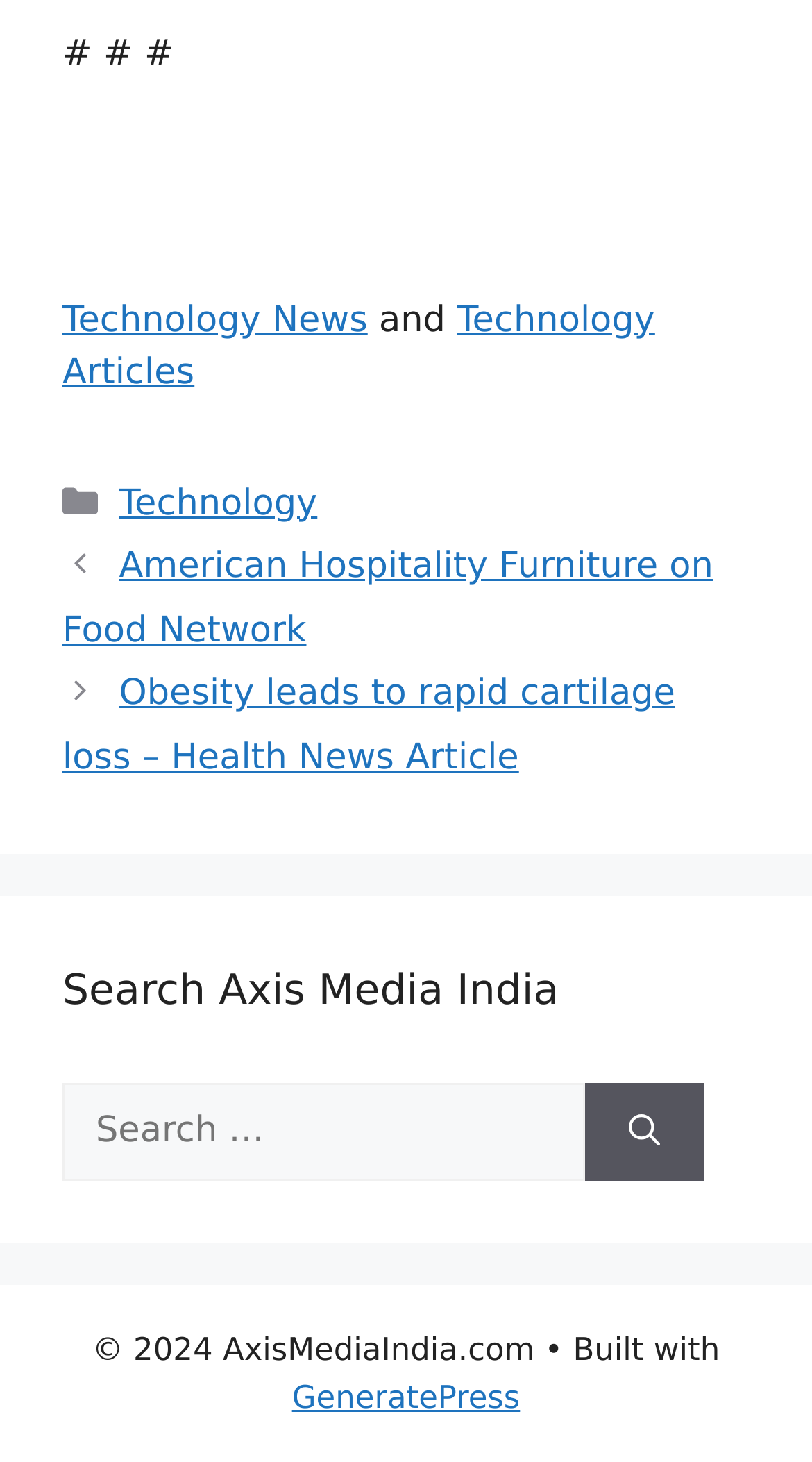Bounding box coordinates are specified in the format (top-left x, top-left y, bottom-right x, bottom-right y). All values are floating point numbers bounded between 0 and 1. Please provide the bounding box coordinate of the region this sentence describes: Technology News

[0.077, 0.204, 0.453, 0.233]